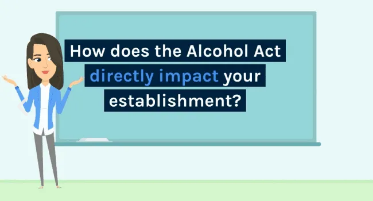Offer a detailed explanation of the image.

The image features a vibrant, animated scene designed to engage viewers in the topic of compliance within the hospitality sector, specifically focusing on the implications of the Alcohol Act. A character illustrated with a friendly demeanor gestures towards a large text displayed on a chalkboard that poses the crucial question: "How does the Alcohol Act directly impact your establishment?" This scene is set against a colorful background, enhancing the visual appeal and drawing attention to the central question, inviting viewers to contemplate the importance of understanding legal regulations pertinent to their businesses in the Norwegian hospitality industry. The overall composition aims to encourage proactive engagement with compliance training, underscoring its relevance in navigating industry challenges.